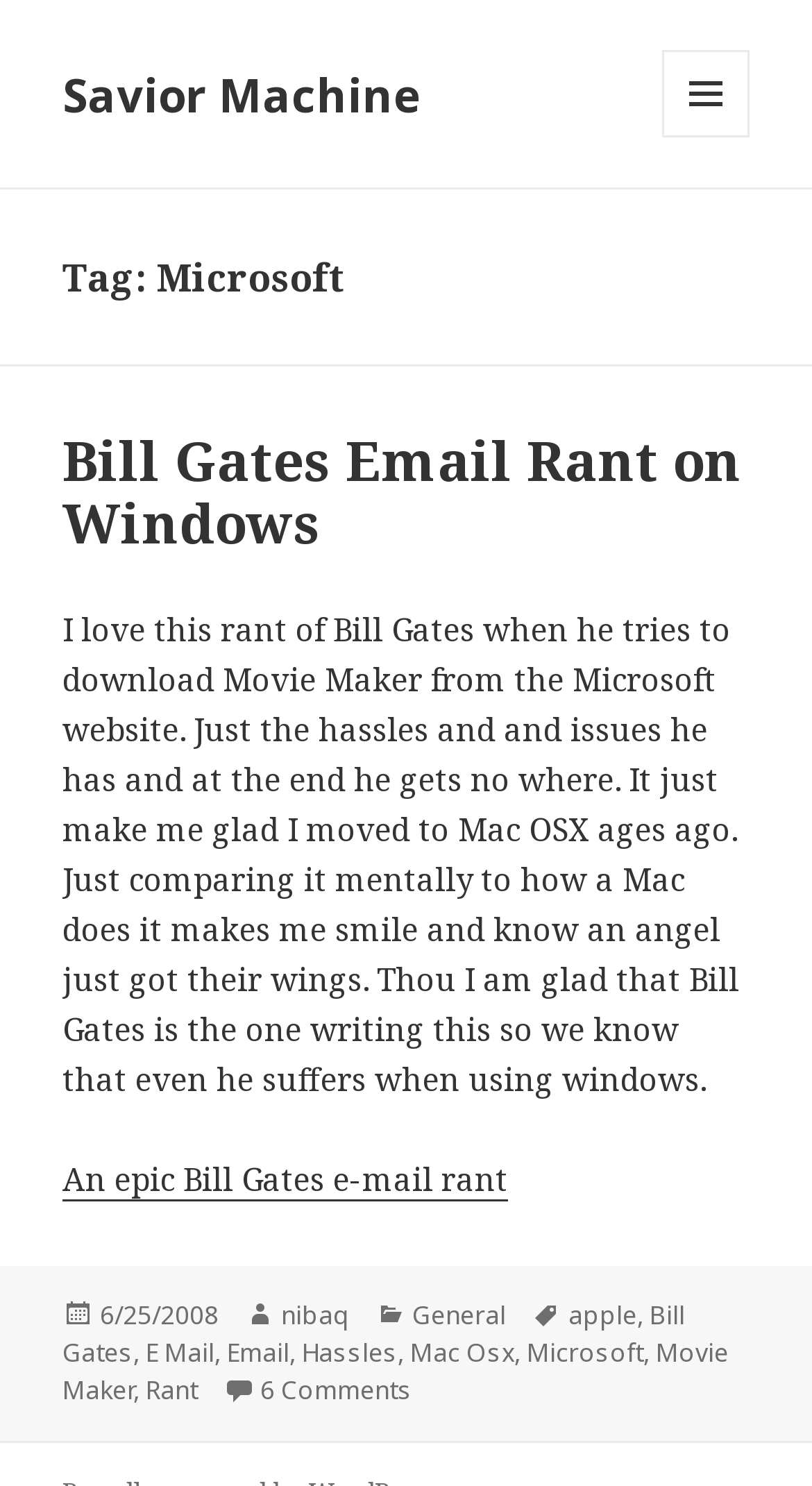Identify the bounding box coordinates of the part that should be clicked to carry out this instruction: "Expand the MENU AND WIDGETS button".

[0.815, 0.034, 0.923, 0.092]